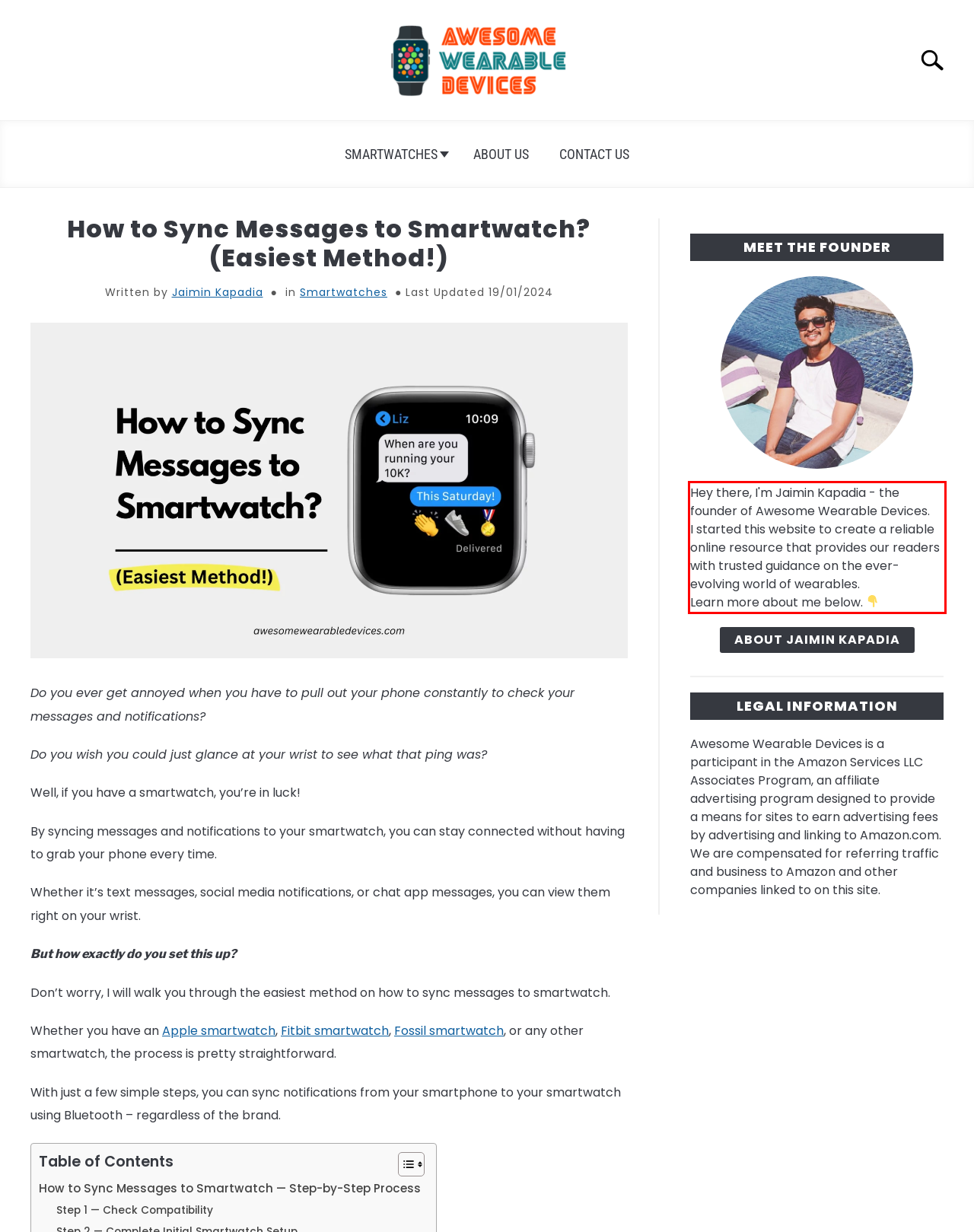Using the provided webpage screenshot, recognize the text content in the area marked by the red bounding box.

Hey there, I'm Jaimin Kapadia - the founder of Awesome Wearable Devices. I started this website to create a reliable online resource that provides our readers with trusted guidance on the ever-evolving world of wearables. Learn more about me below.